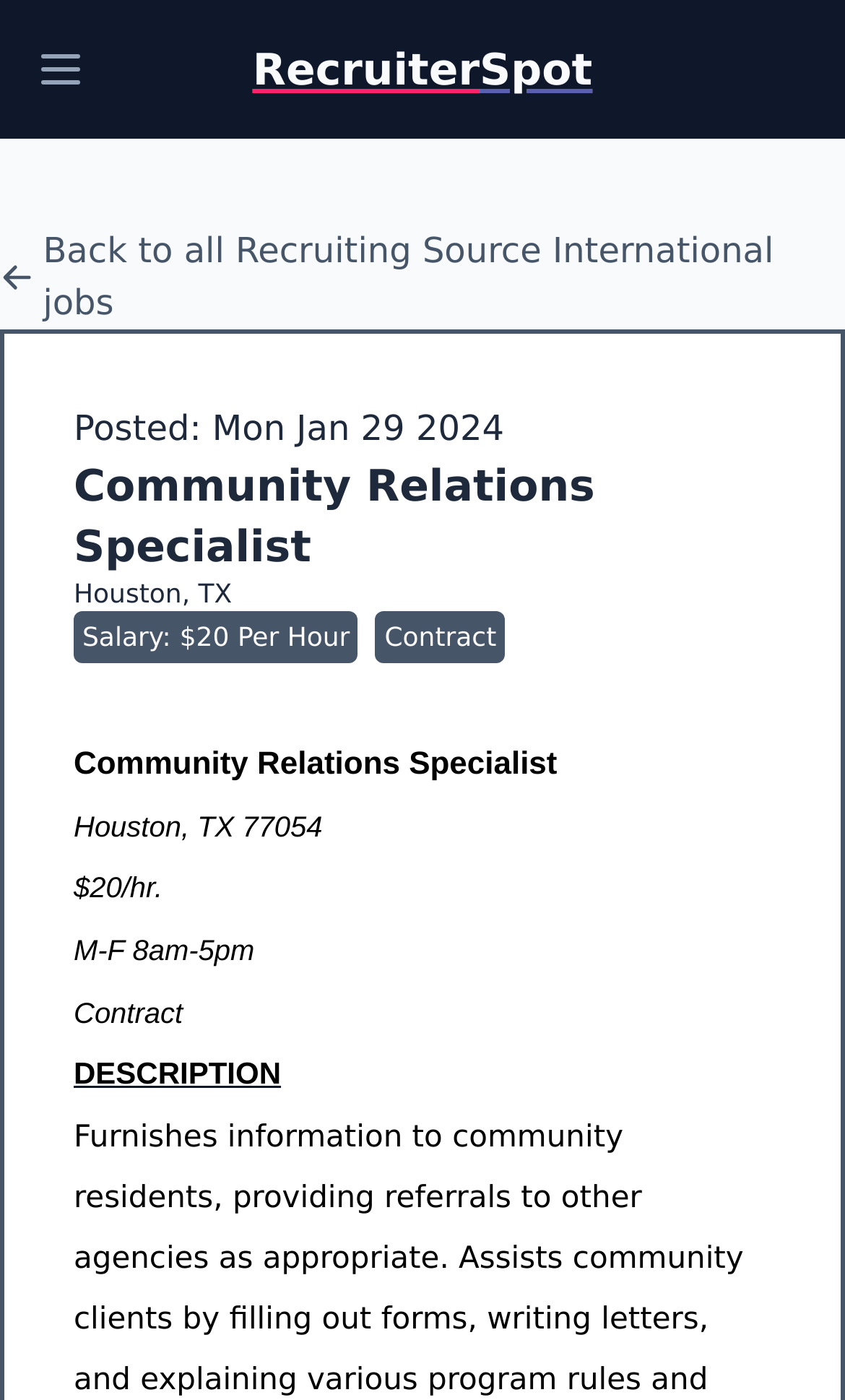Respond to the question below with a concise word or phrase:
What is the duration of the job?

M-F 8am-5pm